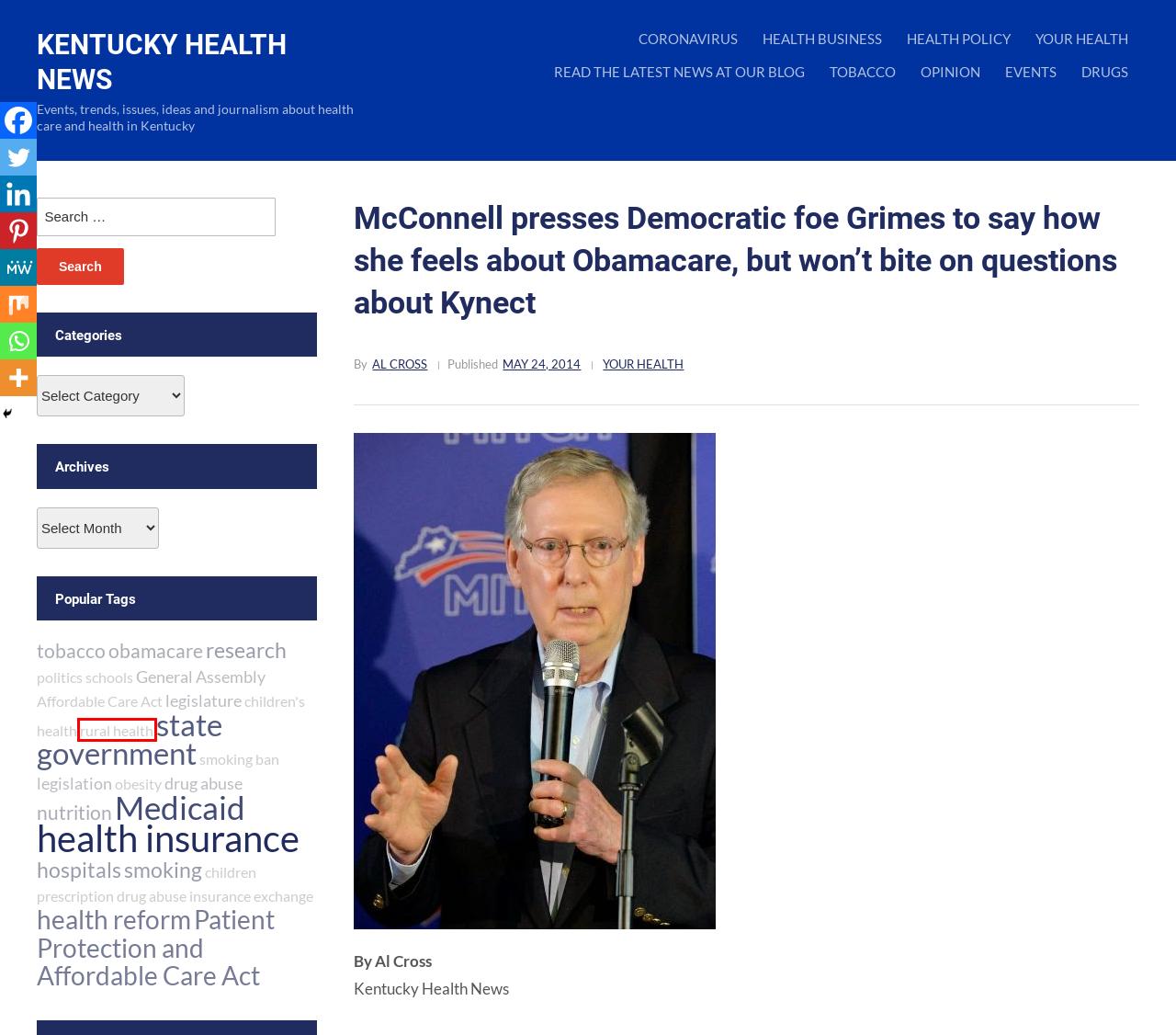Examine the screenshot of a webpage with a red rectangle bounding box. Select the most accurate webpage description that matches the new webpage after clicking the element within the bounding box. Here are the candidates:
A. nutrition – Kentucky Health News
B. Affordable Care Act – Kentucky Health News
C. research – Kentucky Health News
D. legislation – Kentucky Health News
E. OPINION – Kentucky Health News
F. rural health – Kentucky Health News
G. TOBACCO – Kentucky Health News
H. drug abuse – Kentucky Health News

F